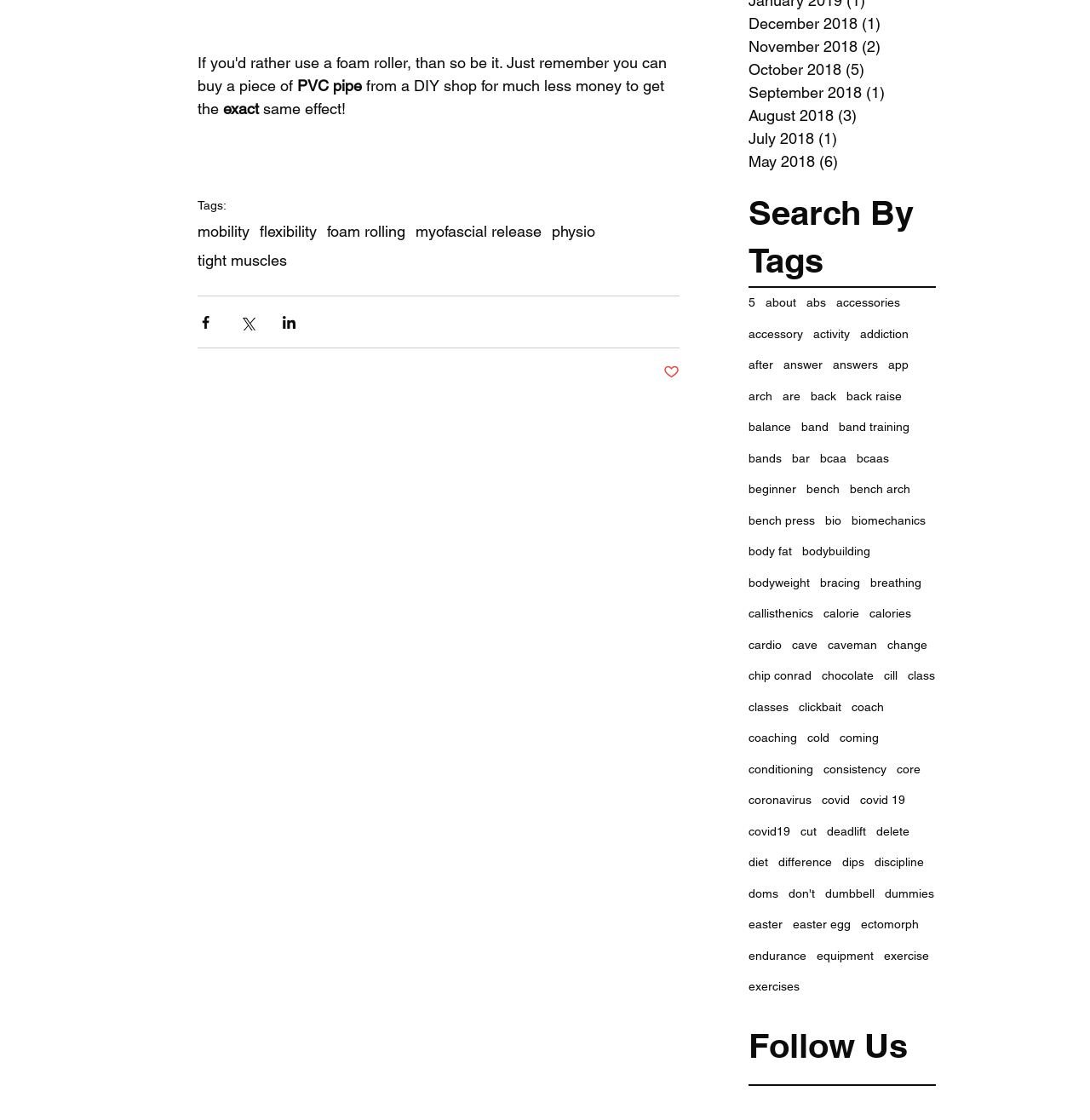What is the tag that comes after 'accessory' in the list of tags?
Give a single word or phrase answer based on the content of the image.

activity